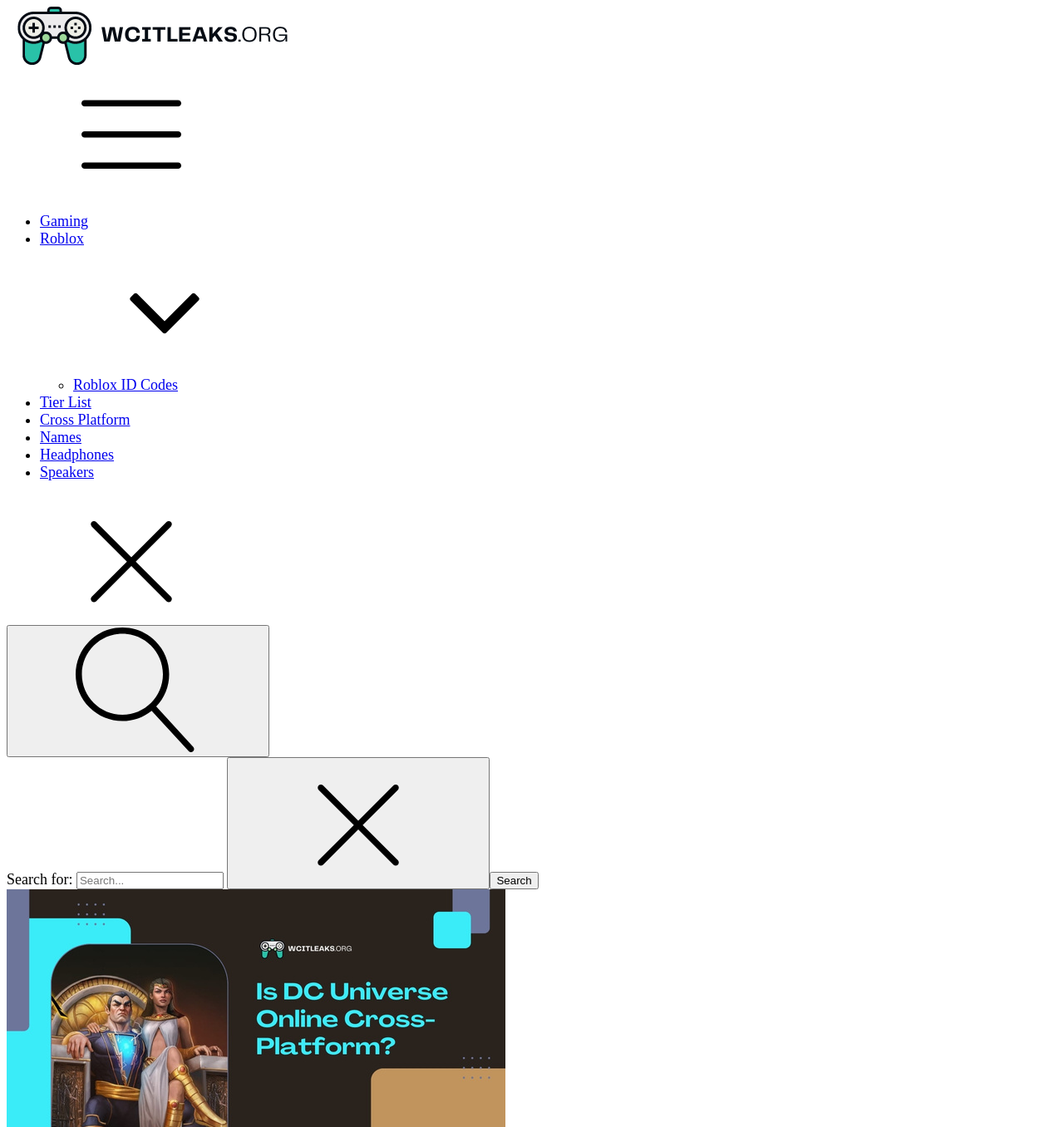What is the logo of the website?
Based on the visual content, answer with a single word or a brief phrase.

WCITLeaks Logo